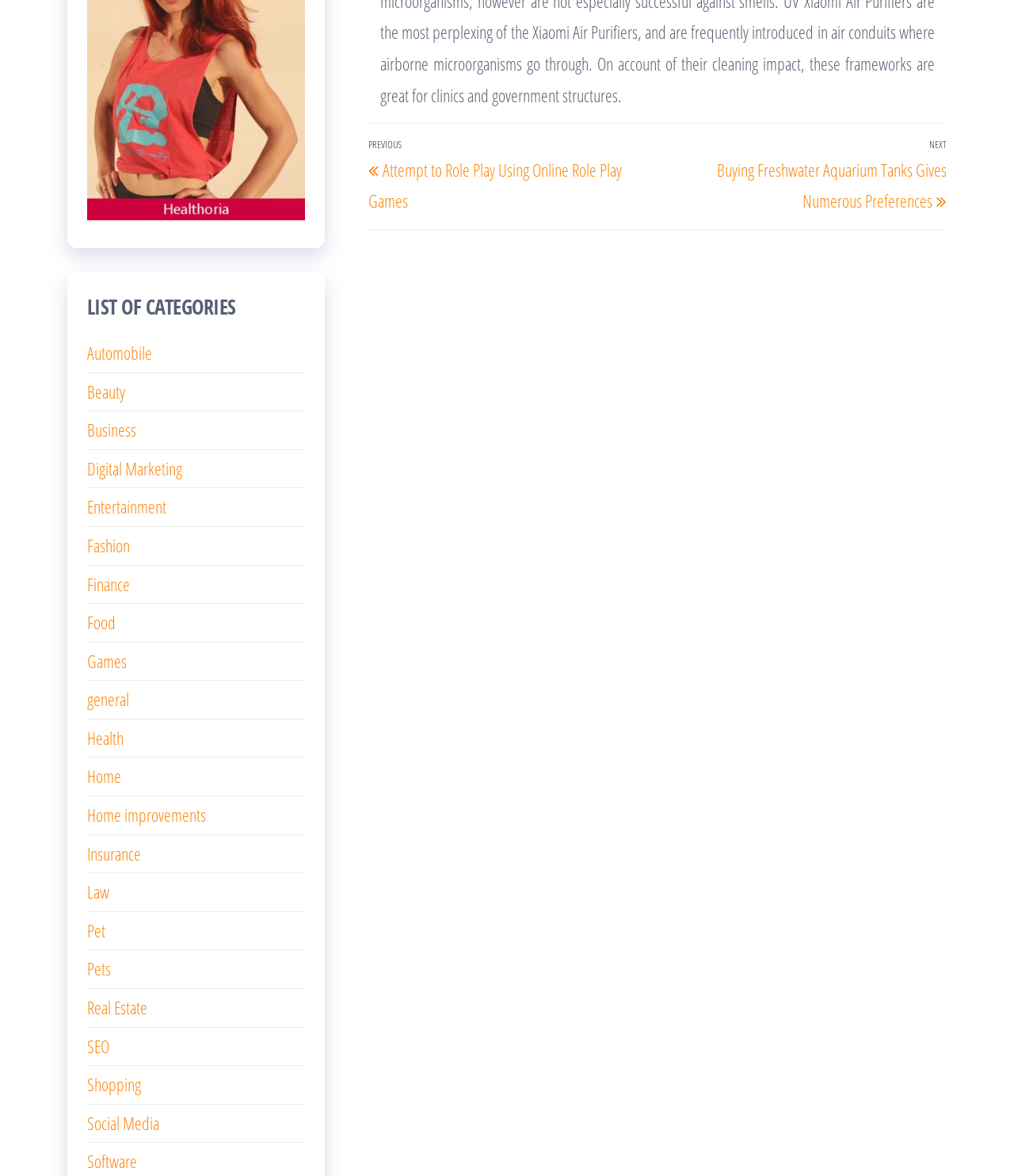Give a concise answer using only one word or phrase for this question:
How many categories are listed?

20